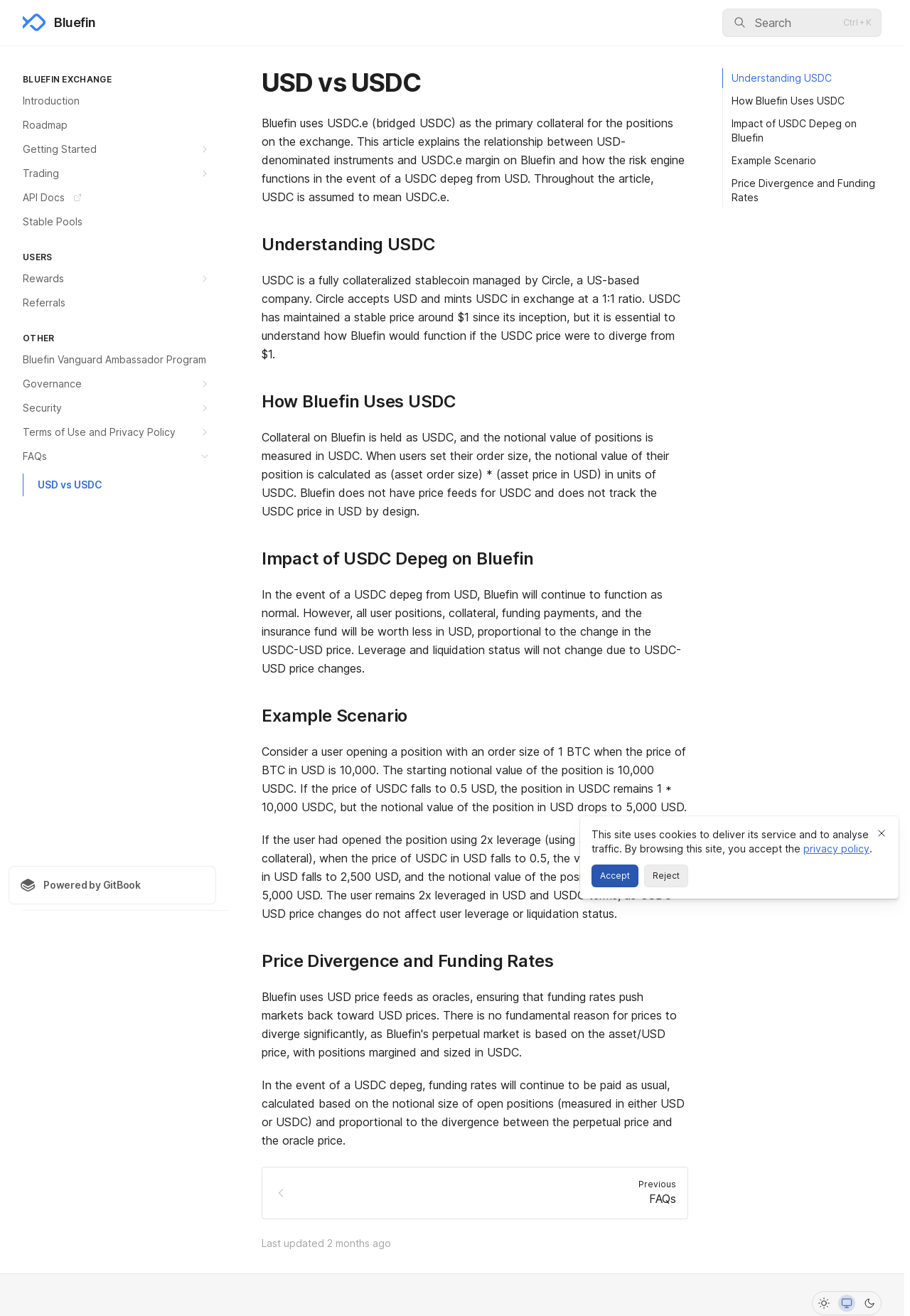What is the primary collateral for positions on the exchange?
Refer to the image and give a detailed answer to the query.

According to the text on the webpage, 'Bluefin uses USDC.e (bridged USDC) as the primary collateral for the positions on the exchange.' This information can be found in the main content section of the webpage.